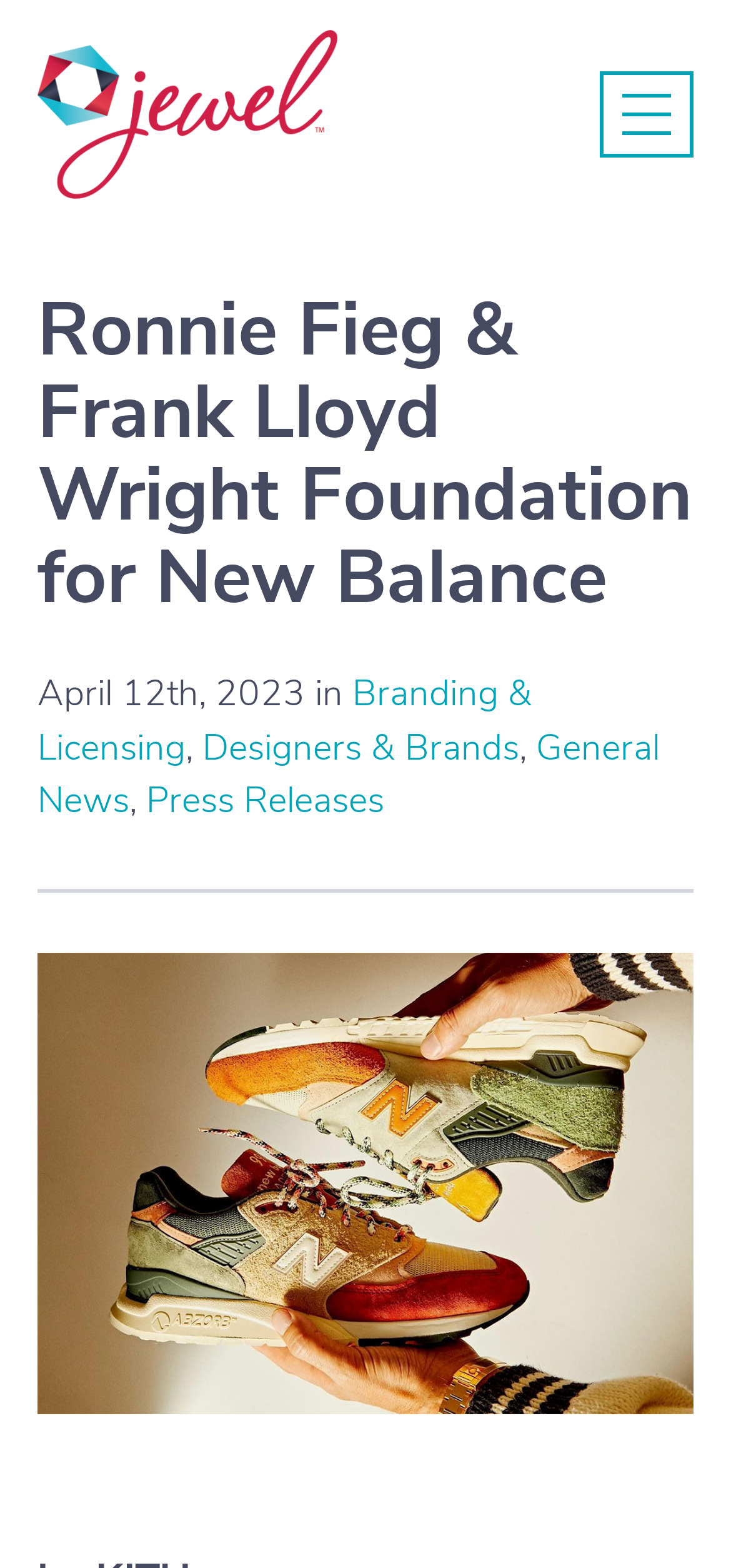What is the logo of Jewel Branding?
Answer the question with a thorough and detailed explanation.

The logo of Jewel Branding can be found at the top left corner of the webpage, which is an image element with the text 'Jewel Branding Logo'.